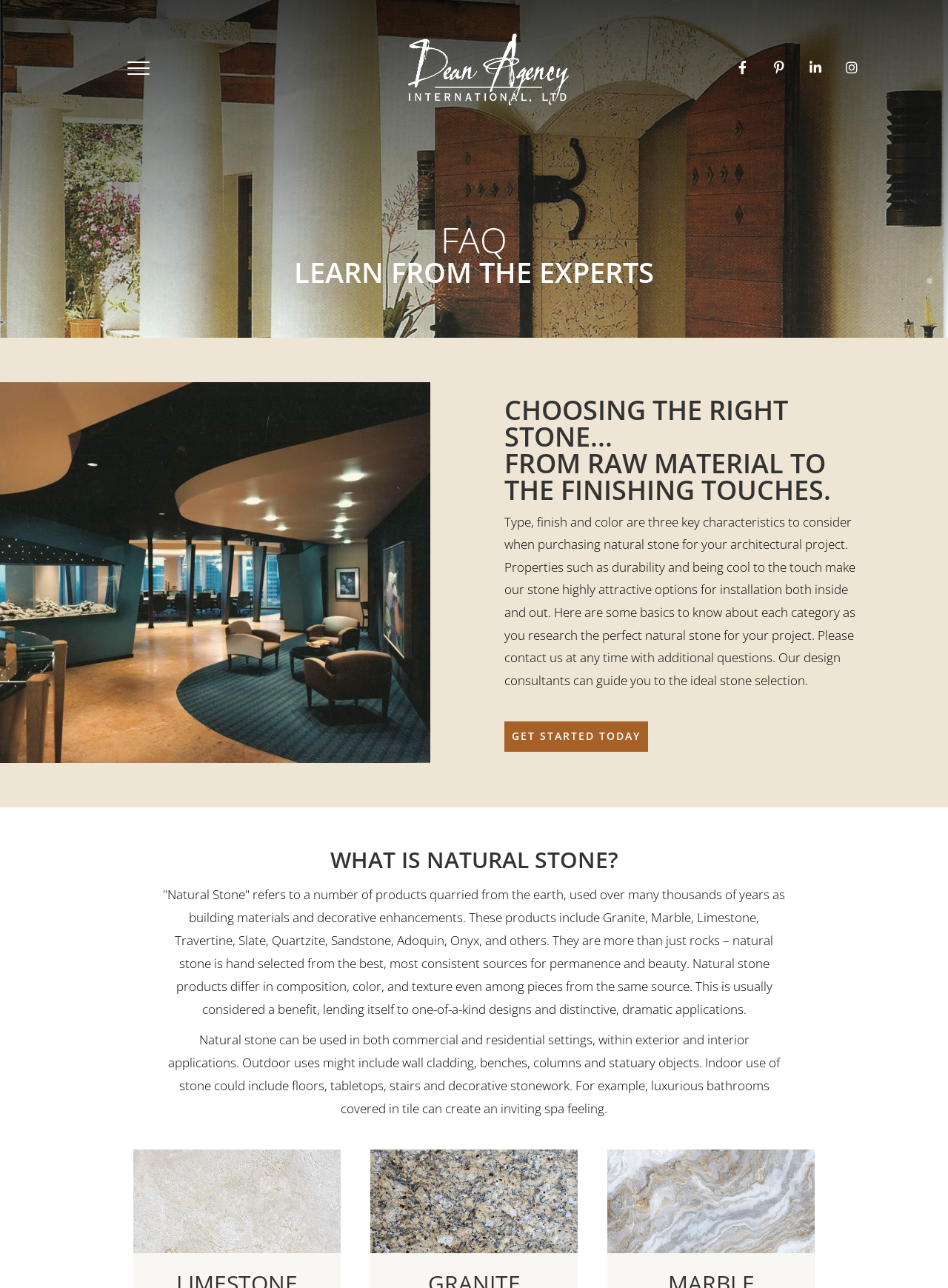Identify the bounding box coordinates for the UI element that matches this description: "GET STARTED TODAY".

[0.532, 0.56, 0.683, 0.583]